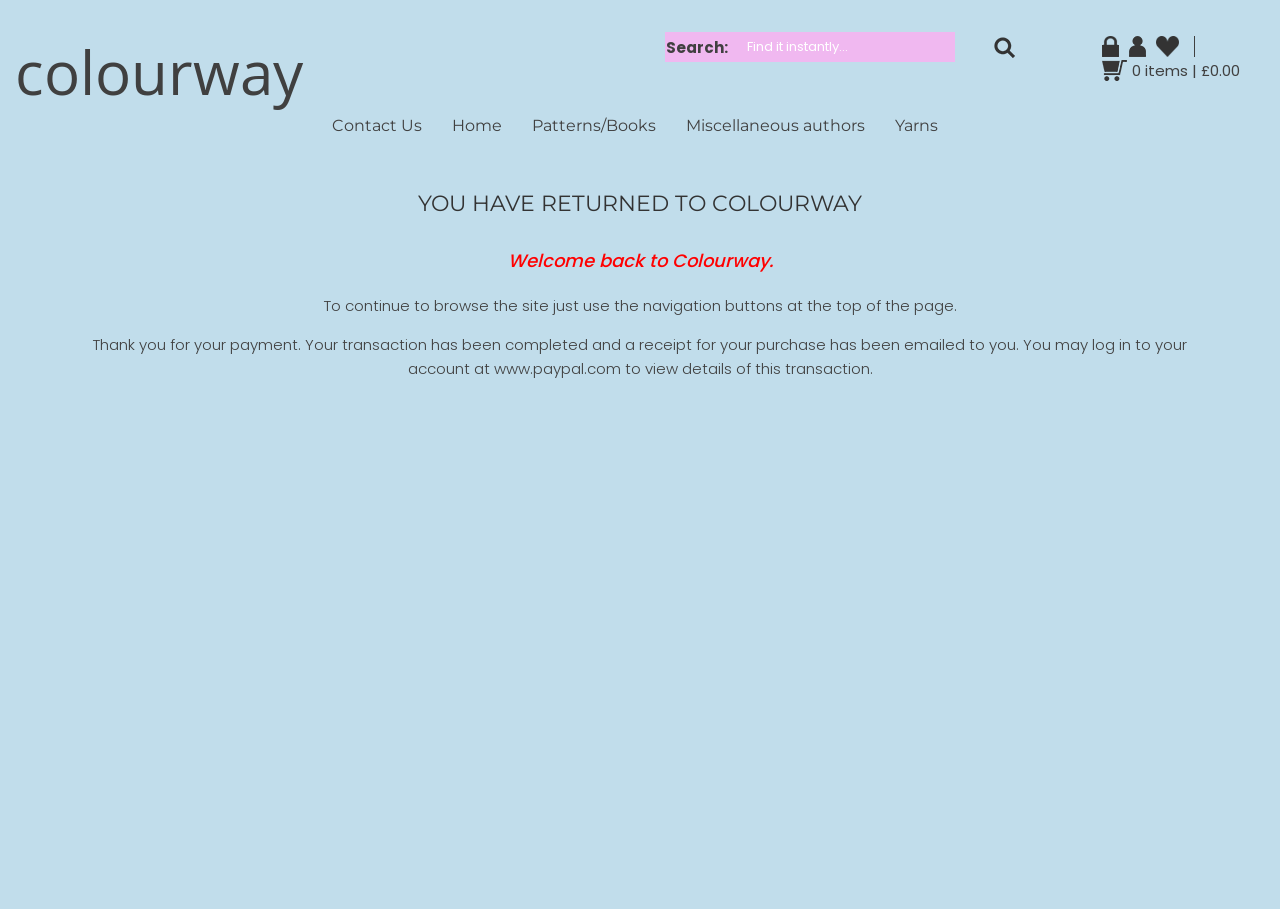Can you find the bounding box coordinates of the area I should click to execute the following instruction: "Search for something"?

[0.573, 0.035, 0.769, 0.068]